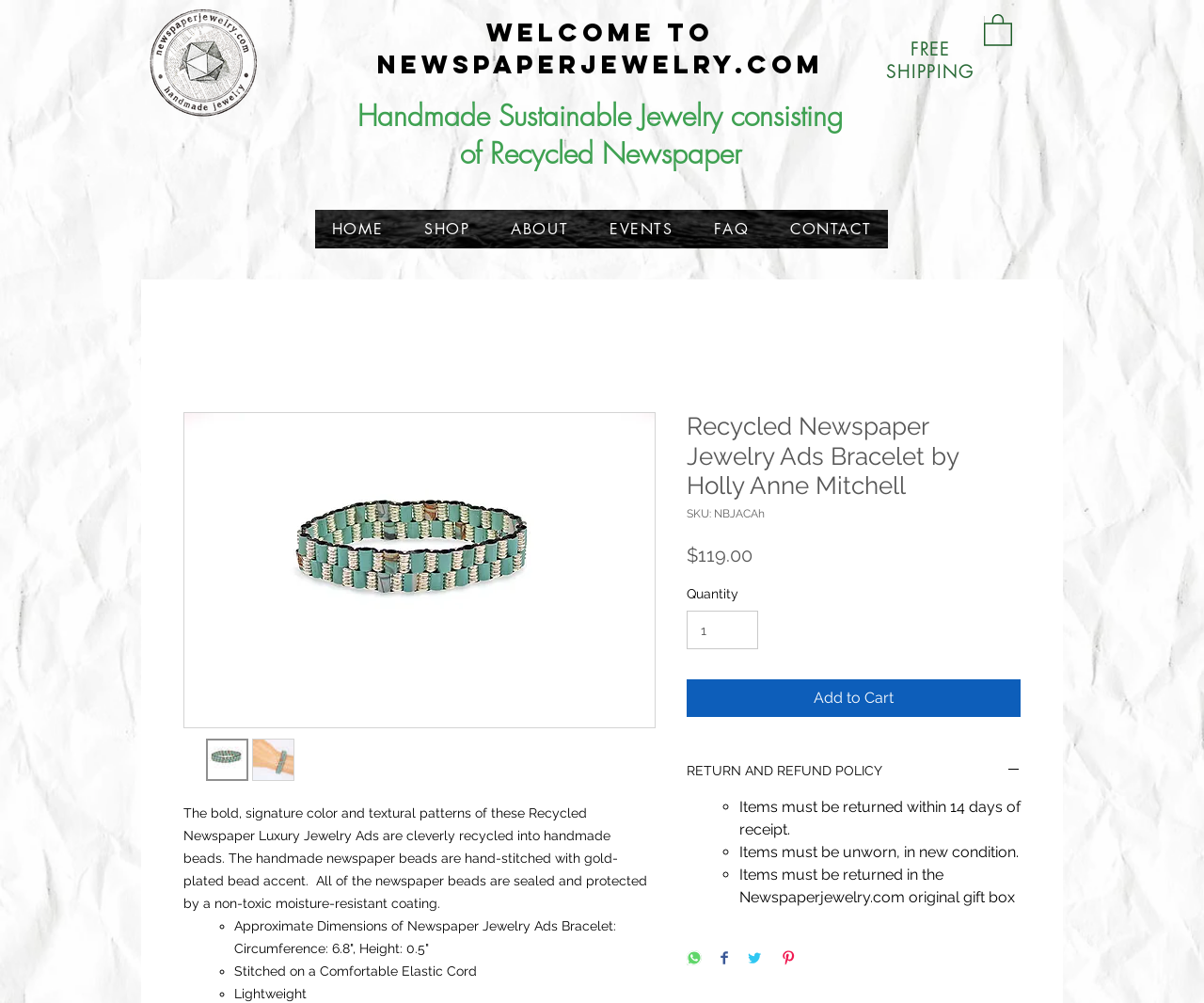Locate the bounding box coordinates of the clickable area to execute the instruction: "Click the 'RETURN AND REFUND POLICY' button". Provide the coordinates as four float numbers between 0 and 1, represented as [left, top, right, bottom].

[0.57, 0.76, 0.848, 0.778]